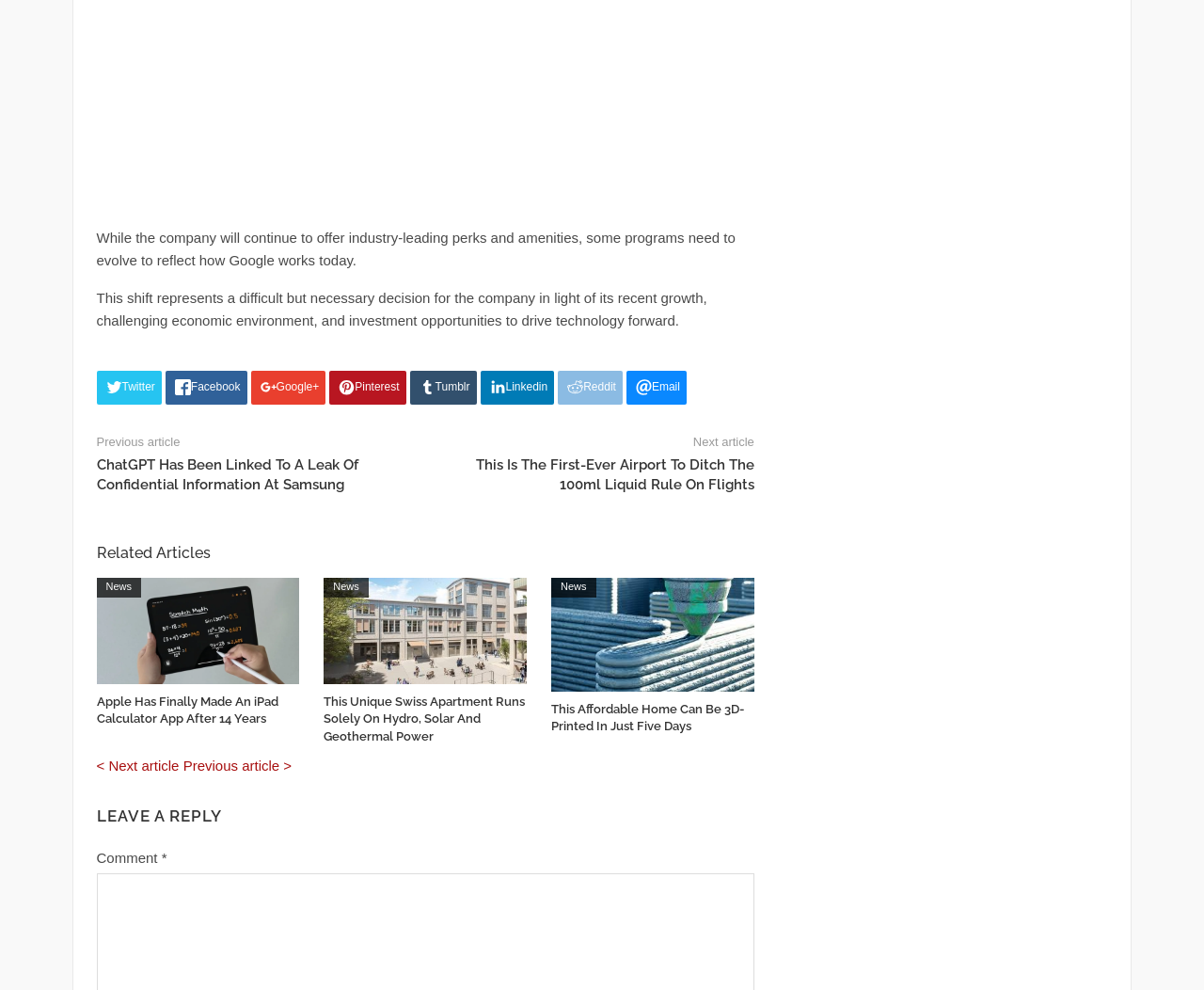What is the company mentioned in the article?
Please look at the screenshot and answer in one word or a short phrase.

Google